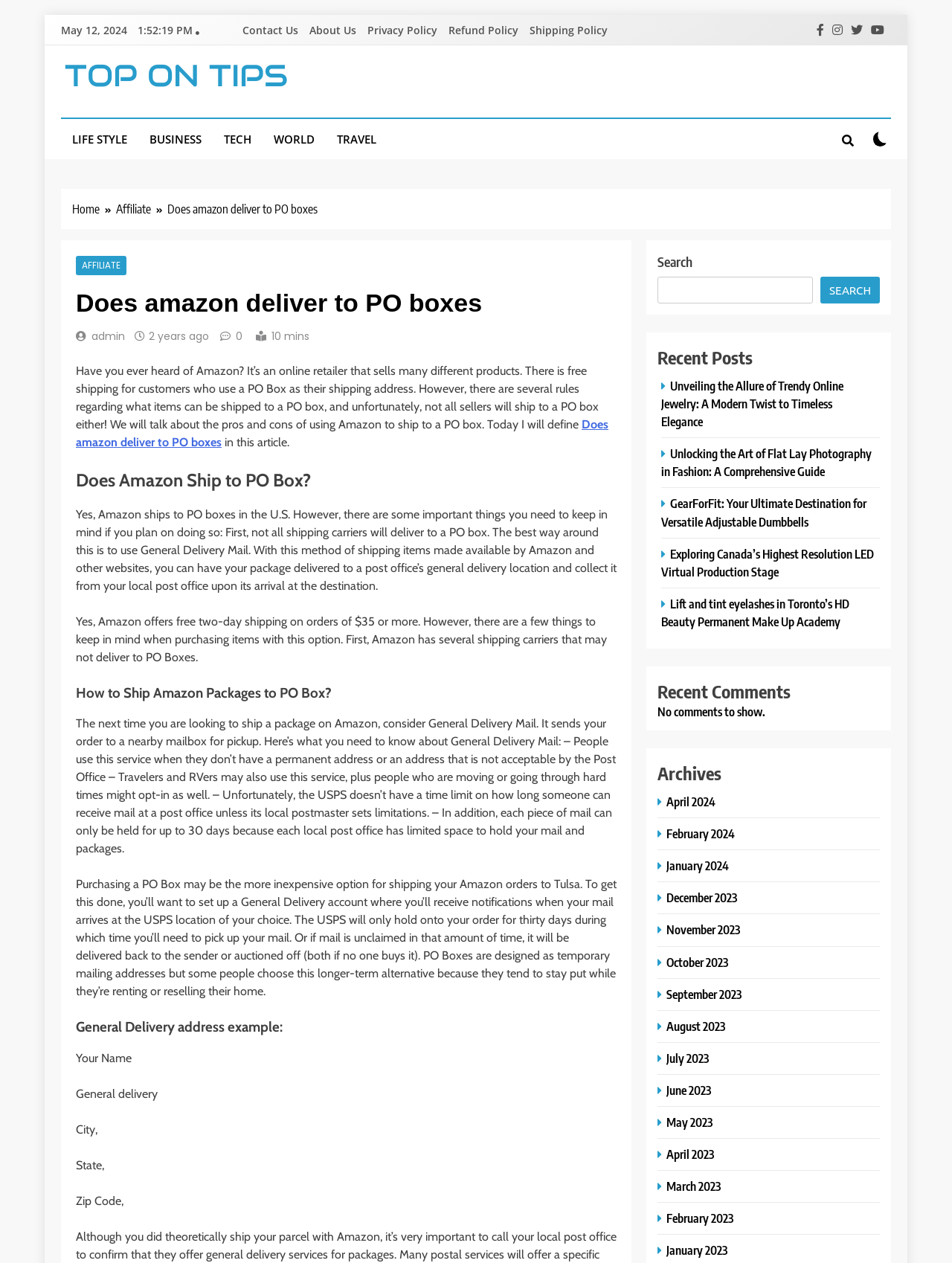Kindly provide the bounding box coordinates of the section you need to click on to fulfill the given instruction: "Click on the 'Contact Us' link".

[0.25, 0.018, 0.318, 0.029]